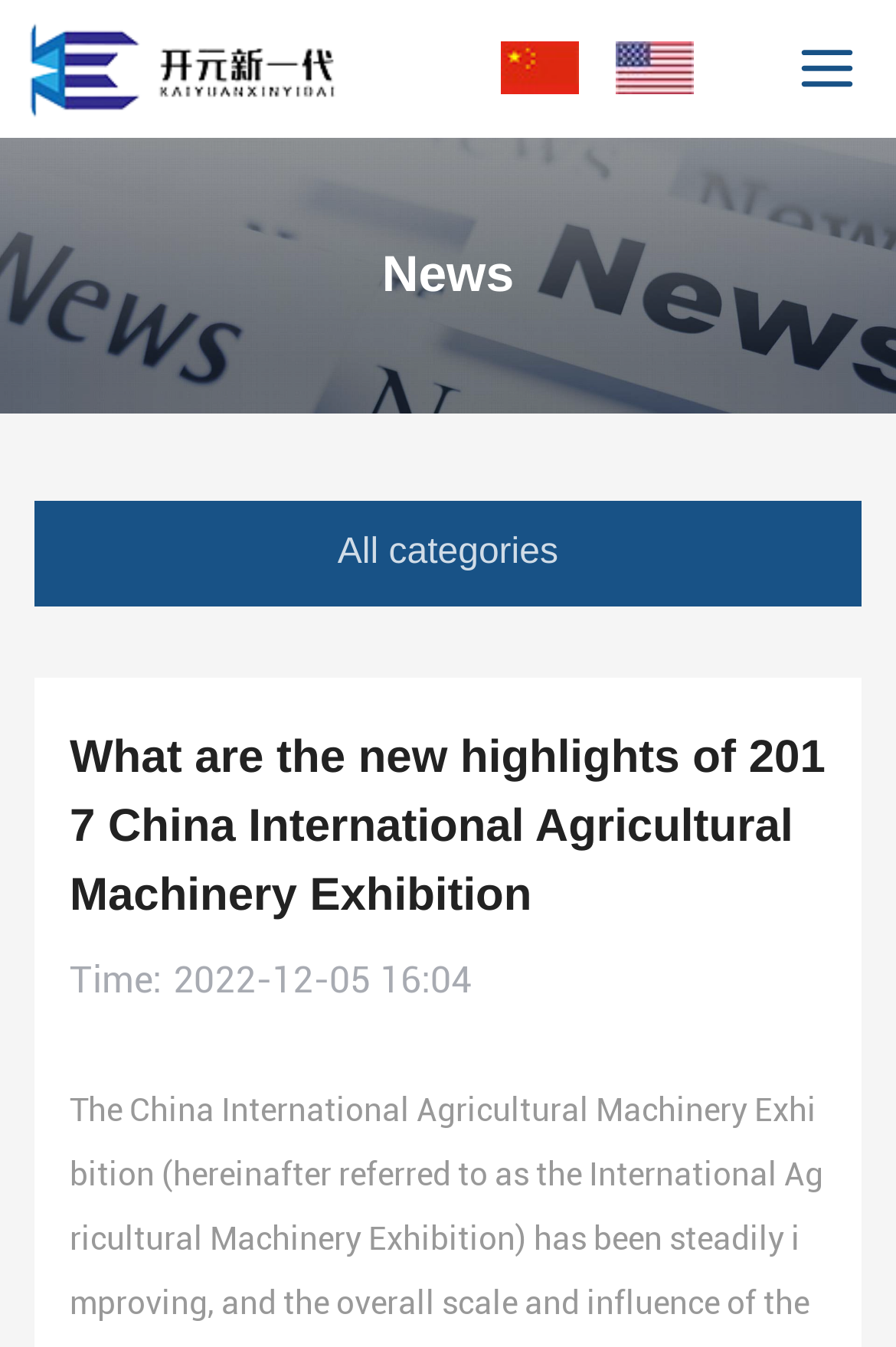Please study the image and answer the question comprehensively:
What is the language of this webpage?

I determined this by looking at the links '中文版' and 'English' which suggest that the webpage is available in both Chinese and English languages.